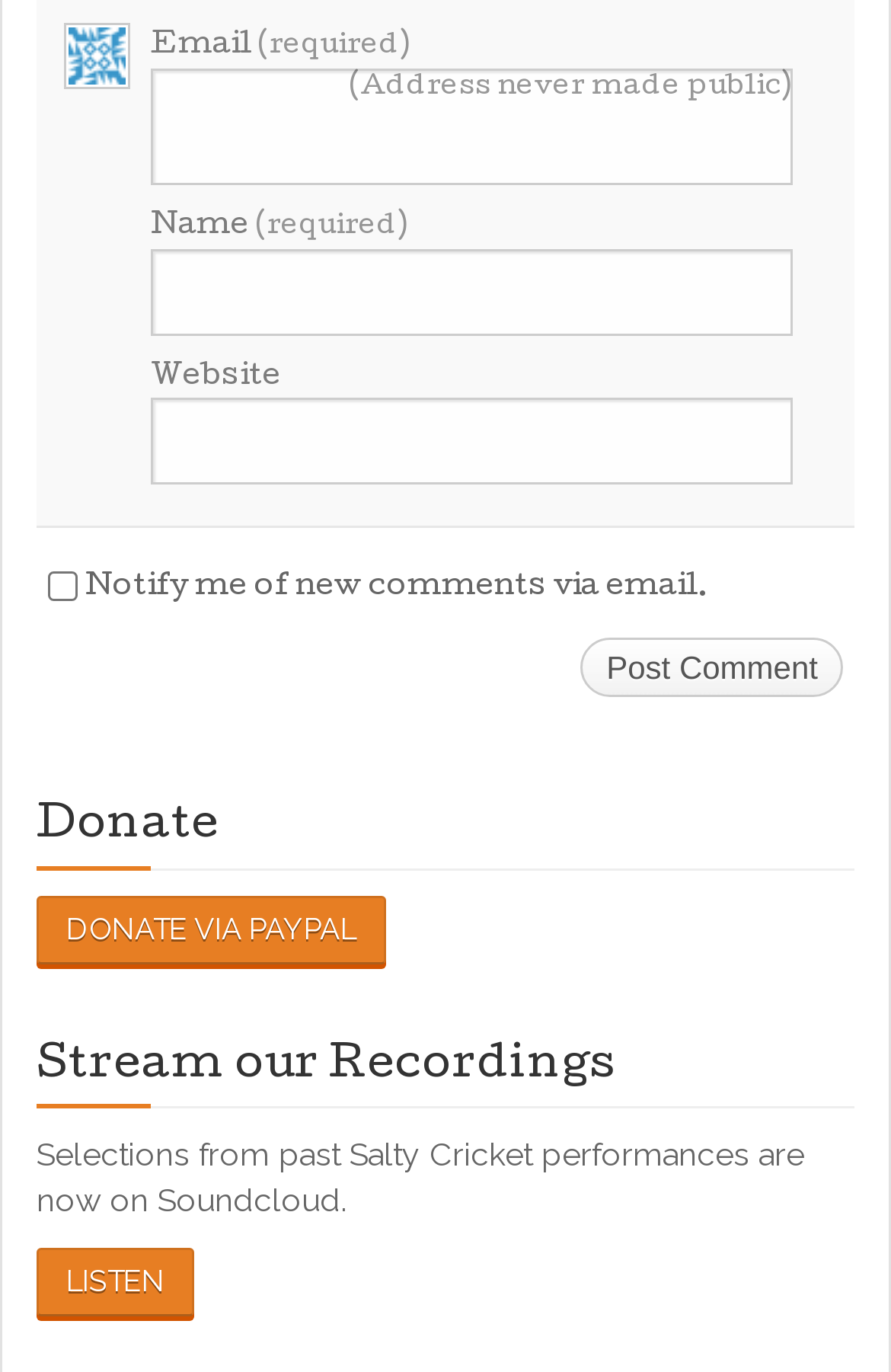Point out the bounding box coordinates of the section to click in order to follow this instruction: "Donate via PayPal".

[0.041, 0.652, 0.433, 0.702]